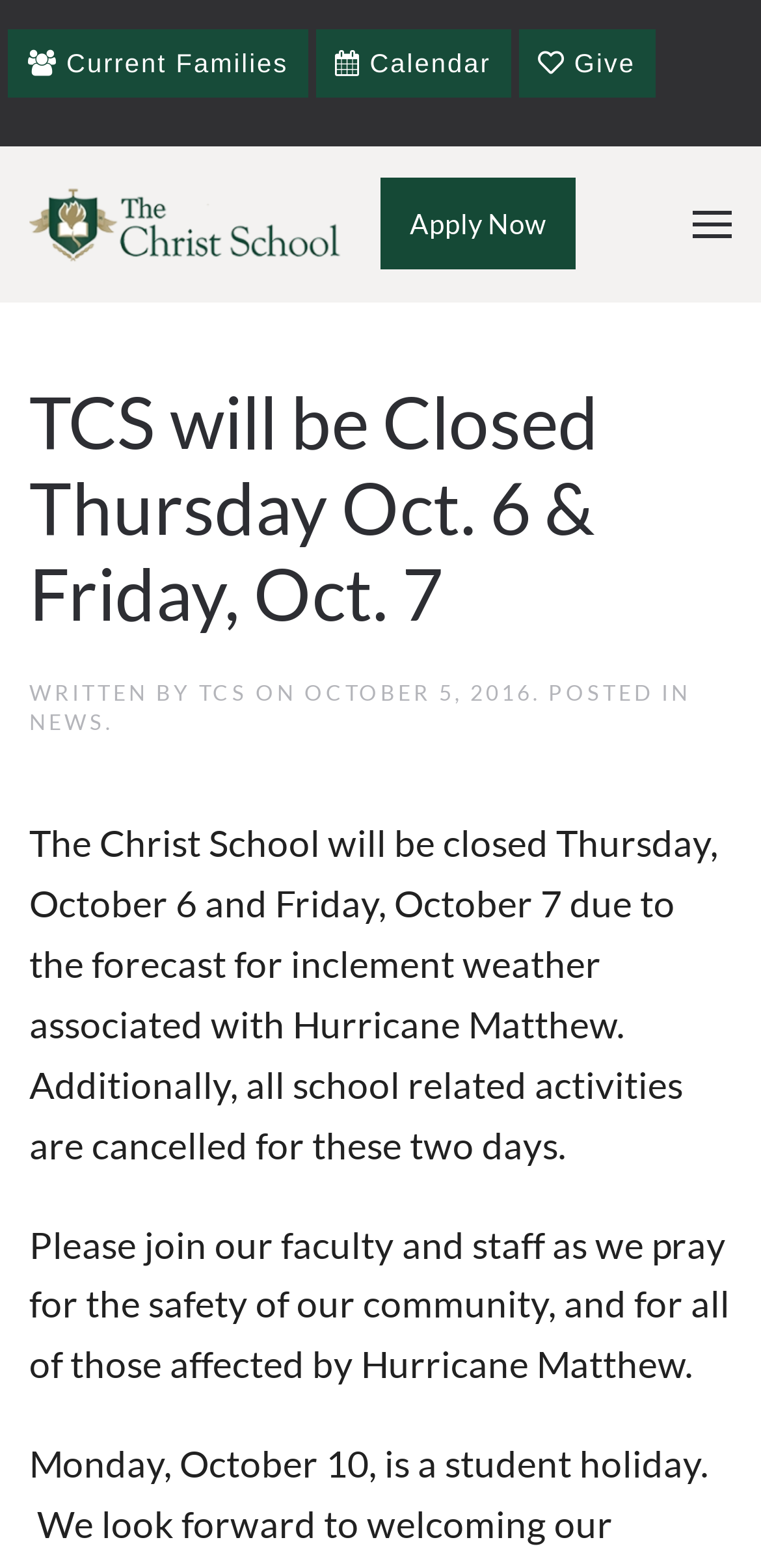Given the description of a UI element: "Monday, October 10", identify the bounding box coordinates of the matching element in the webpage screenshot.

[0.038, 0.919, 0.485, 0.948]